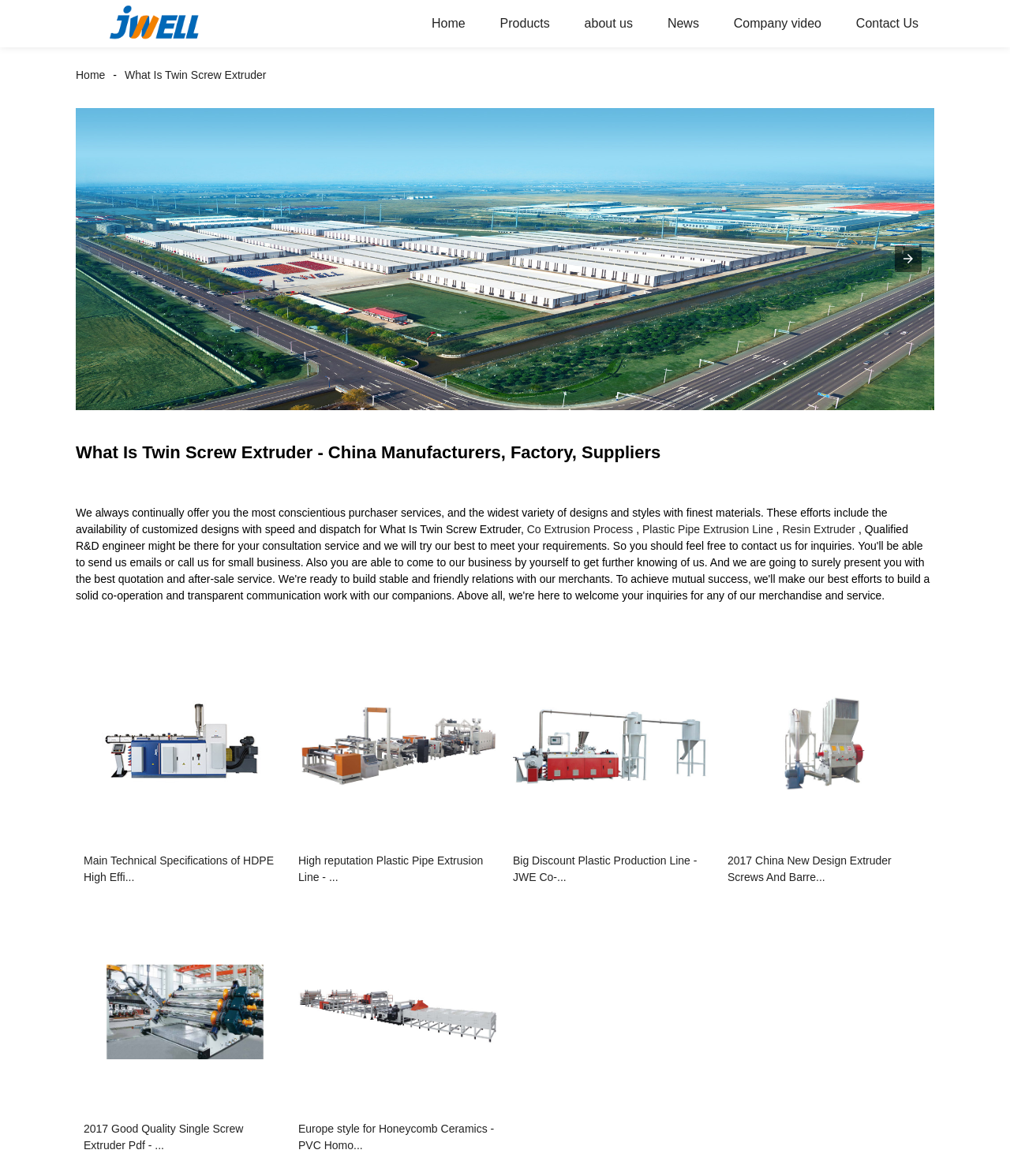What is the company name mentioned on the webpage?
Refer to the image and provide a detailed answer to the question.

The company name 'Jwell' is mentioned on the webpage as part of the image description 'Pipe Extrusion Lines, Extruder Series, Plate & Sheet Extrusion Lines, Roller Series - Jwell'.